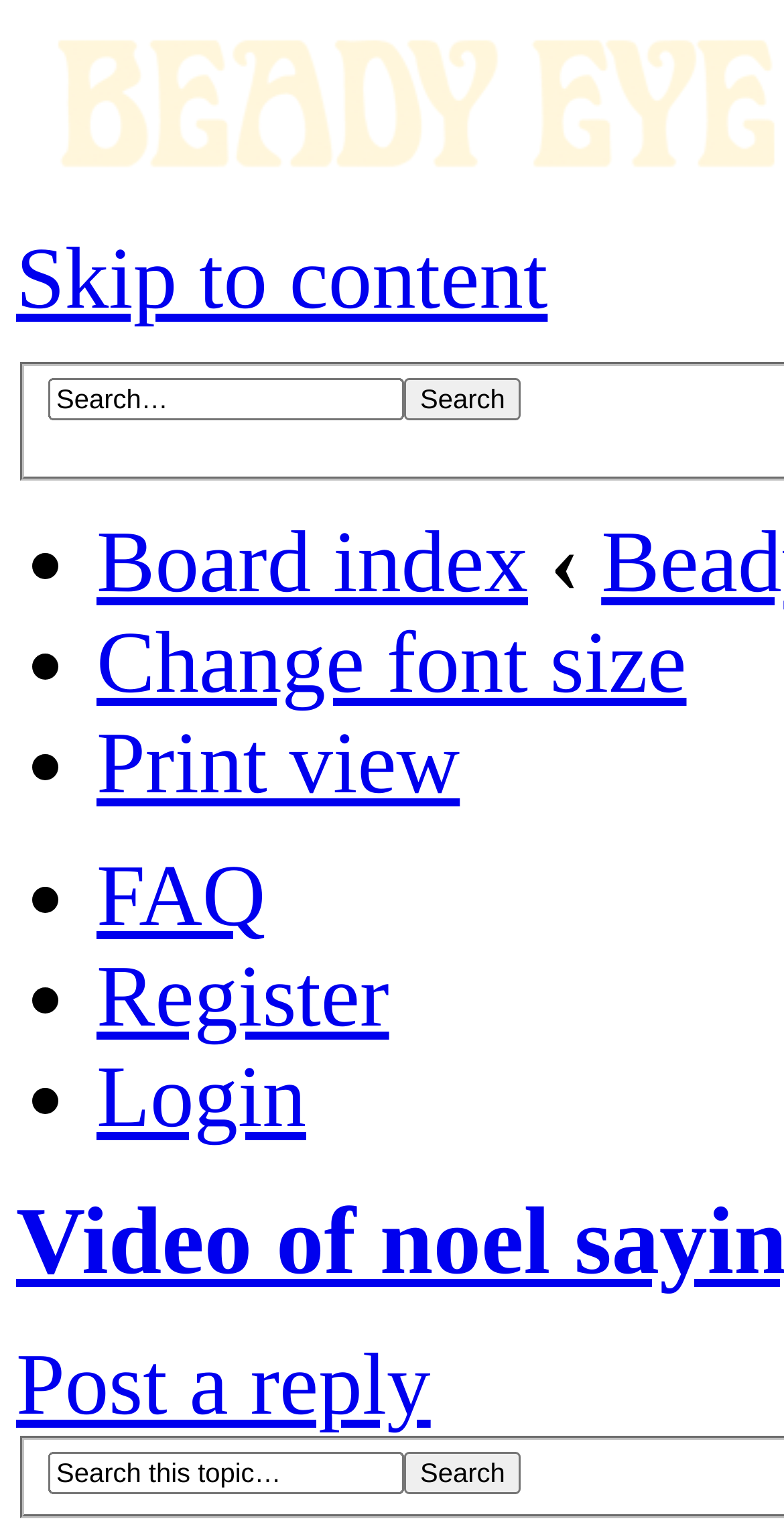Use the information in the screenshot to answer the question comprehensively: How many links are there in the top navigation menu?

There are seven links in the top navigation menu, including 'Board index', 'Change font size', 'Print view', 'FAQ', 'Register', 'Login', and 'Post a reply'.